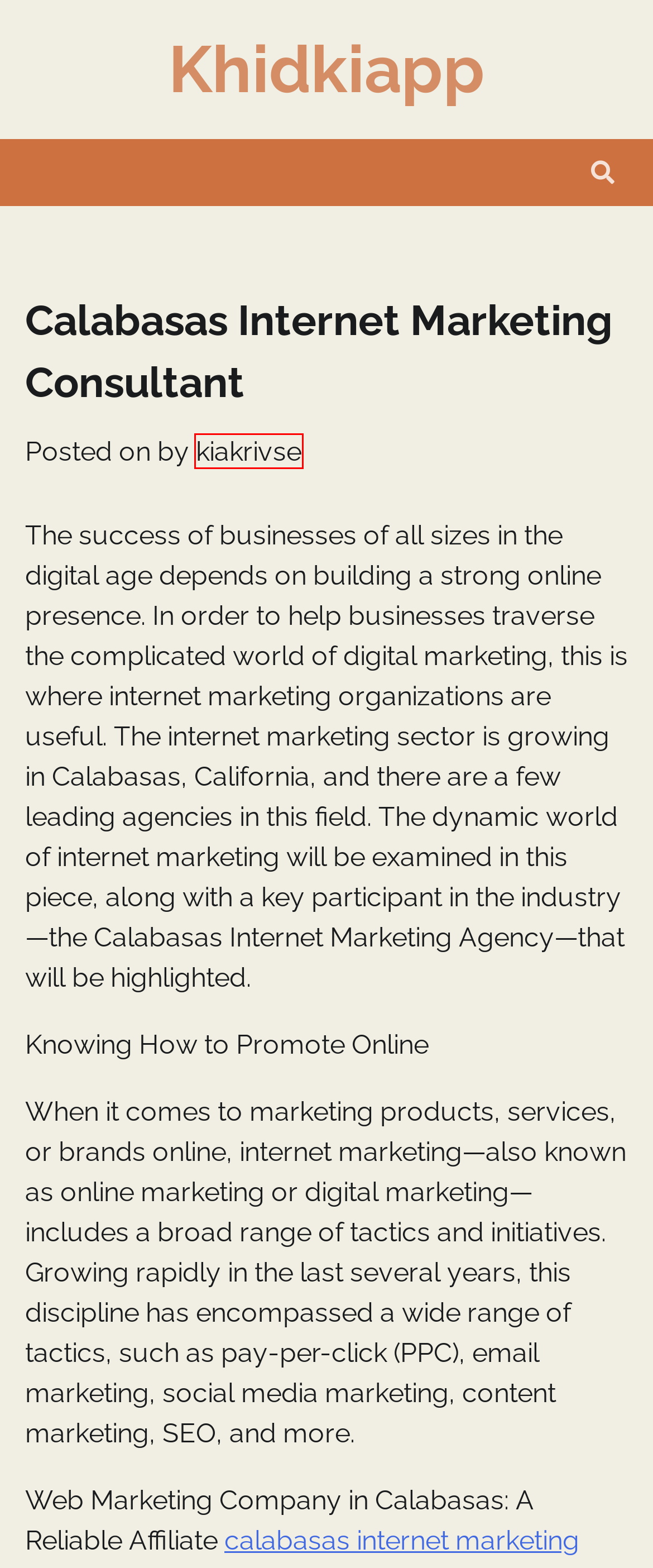You are provided with a screenshot of a webpage that includes a red rectangle bounding box. Please choose the most appropriate webpage description that matches the new webpage after clicking the element within the red bounding box. Here are the candidates:
A. March 2023 – Khidkiapp
B. April 2024 – Khidkiapp
C. January 2023 – Khidkiapp
D. Christian Addiction Recovery Programs – Khidkiapp
E. Weight Loss Lansing MI – Khidkiapp
F. Health – Khidkiapp
G. kiakrivse – Khidkiapp
H. September 2023 – Khidkiapp

G